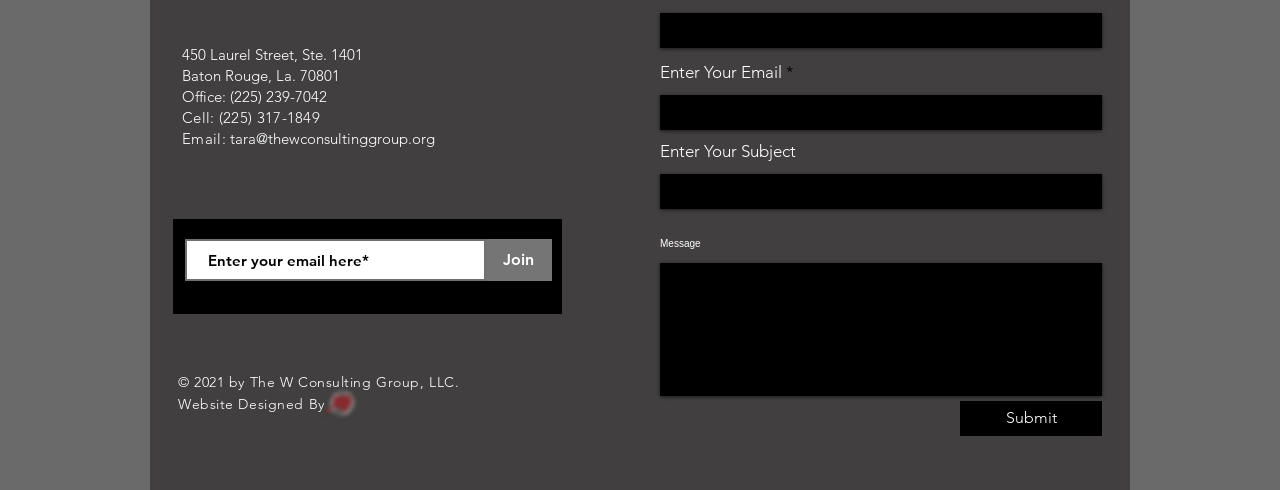Please predict the bounding box coordinates of the element's region where a click is necessary to complete the following instruction: "Call the office number". The coordinates should be represented by four float numbers between 0 and 1, i.e., [left, top, right, bottom].

[0.18, 0.178, 0.255, 0.216]